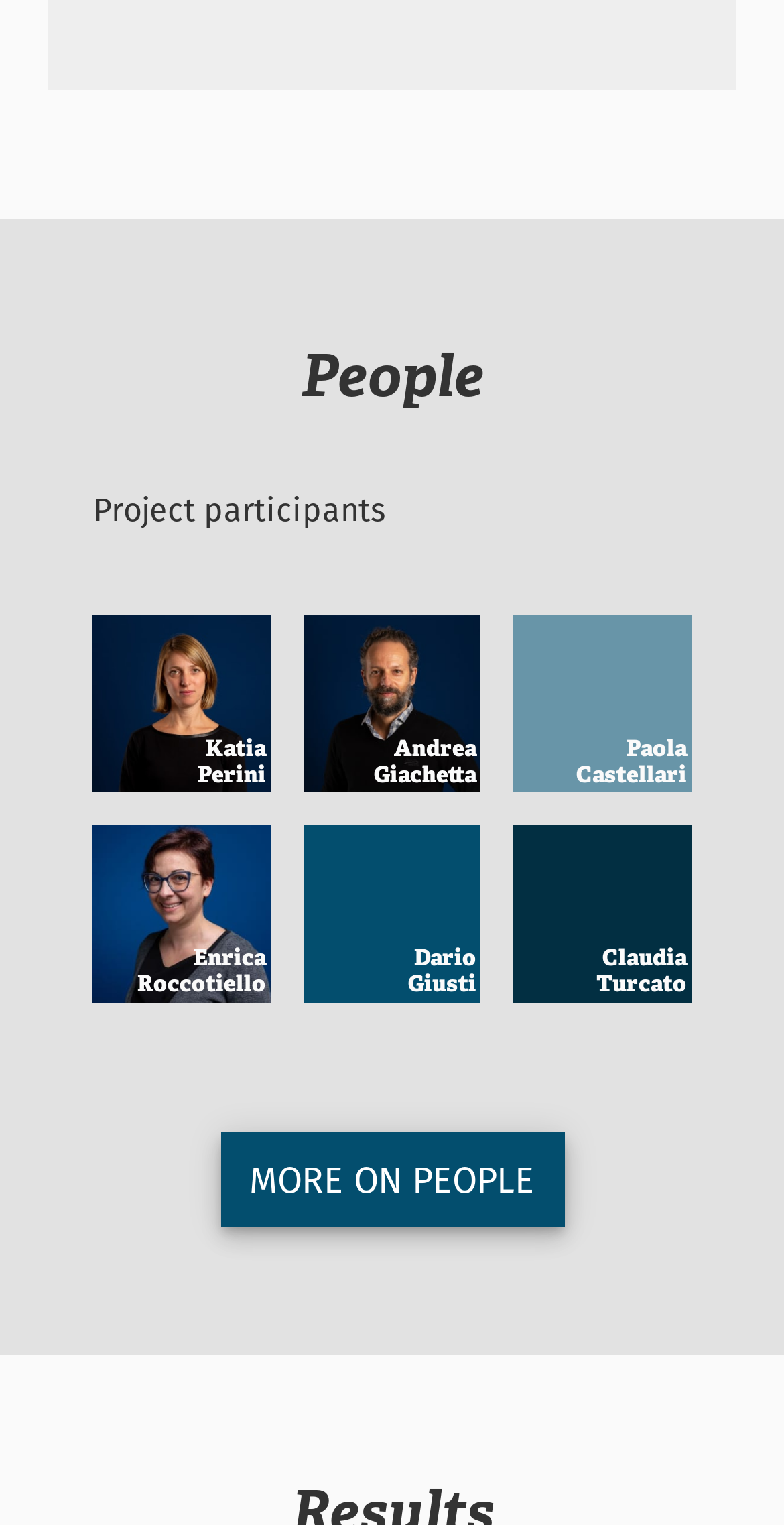Given the element description "AndreaGiachetta", identify the bounding box of the corresponding UI element.

[0.386, 0.403, 0.614, 0.52]